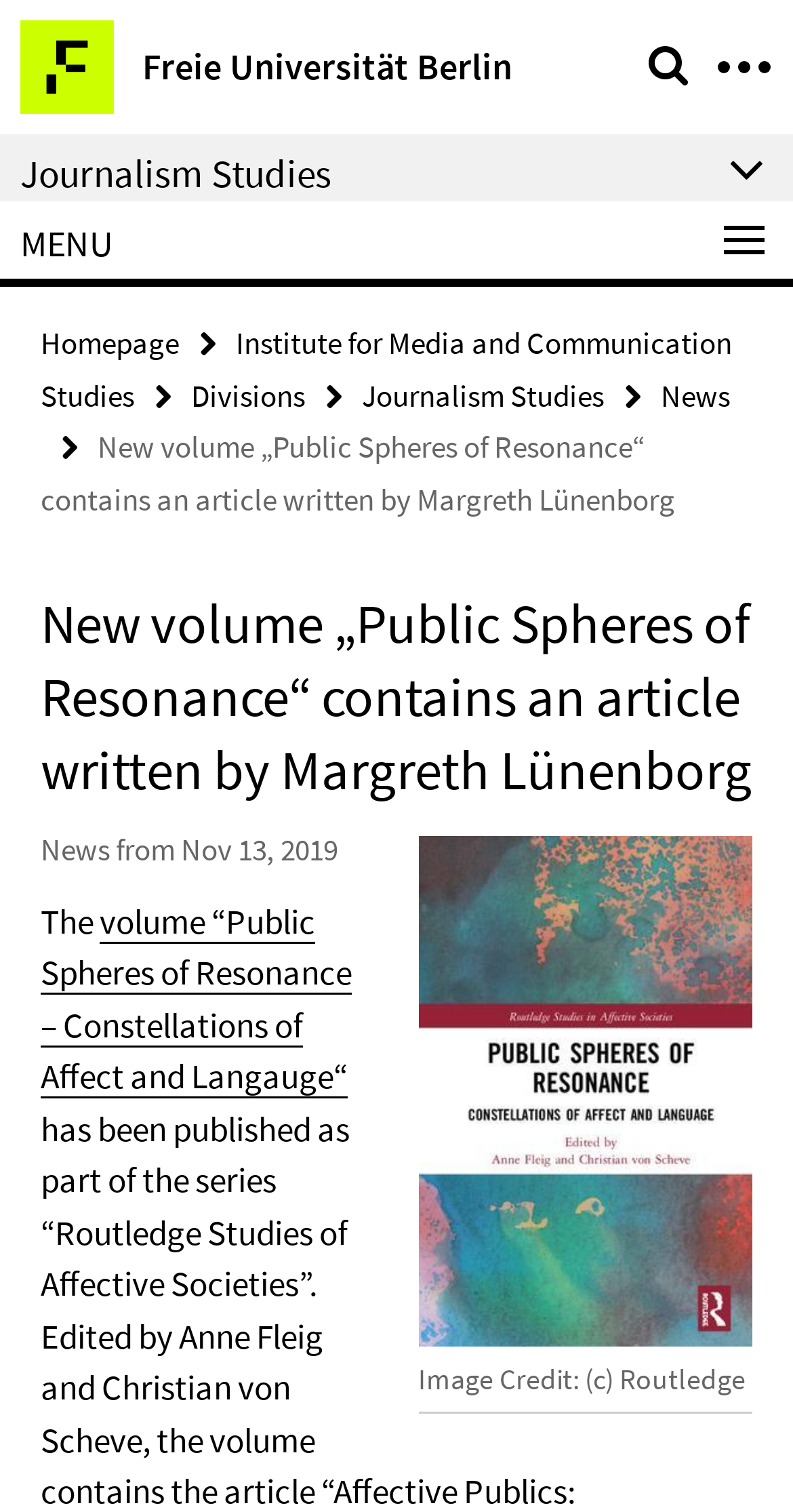What is the name of the department?
Give a one-word or short phrase answer based on the image.

Department of Political and Social Sciences